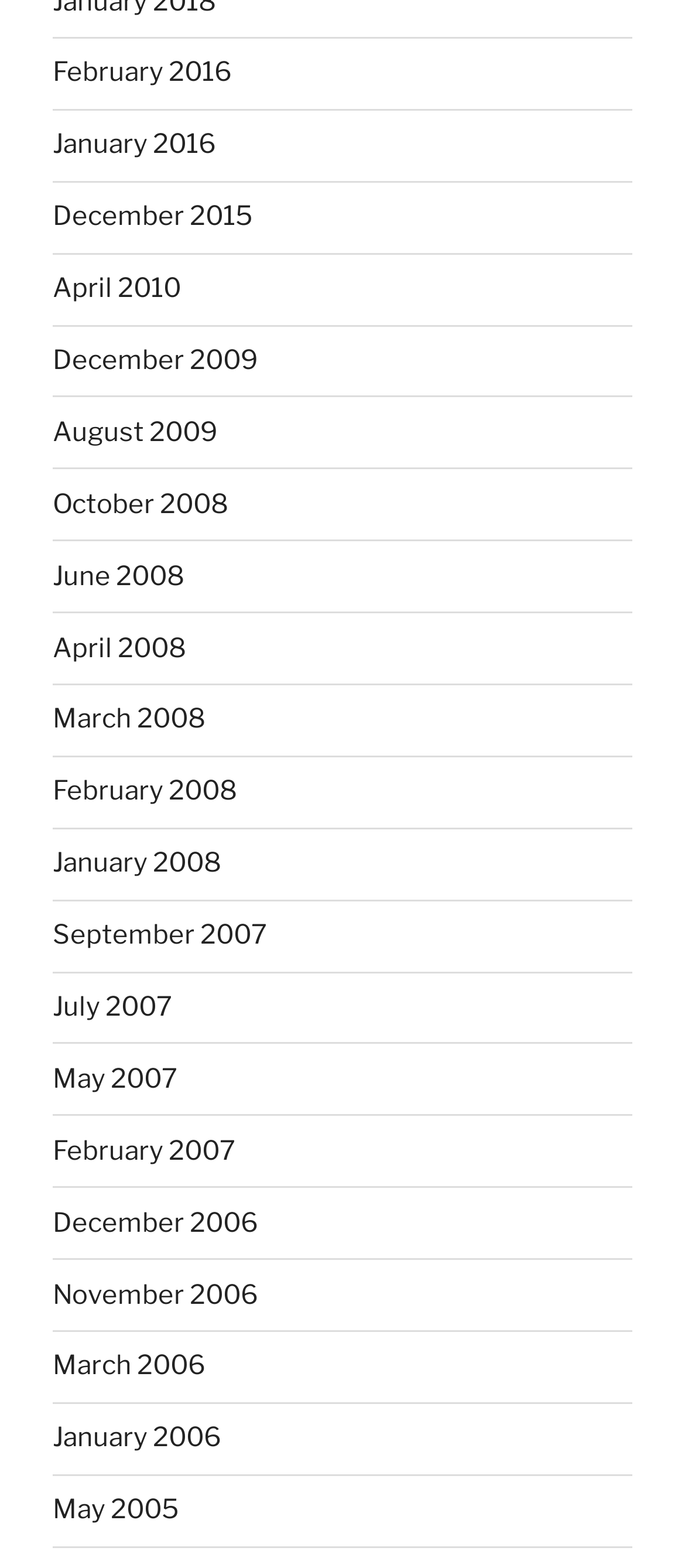How many links are available on this webpage?
Provide a short answer using one word or a brief phrase based on the image.

27